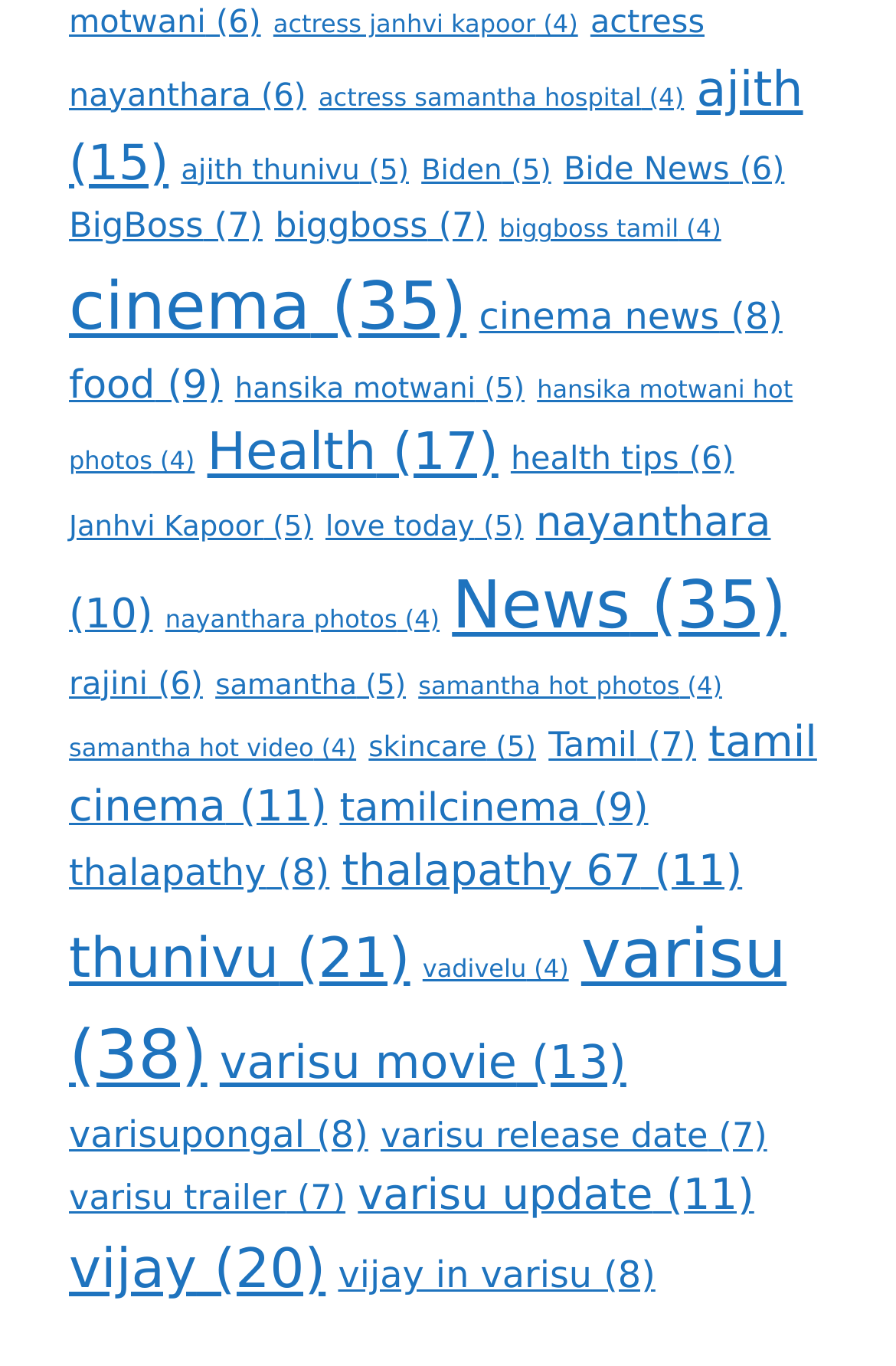How many links are related to actress Samantha?
Using the visual information, reply with a single word or short phrase.

3